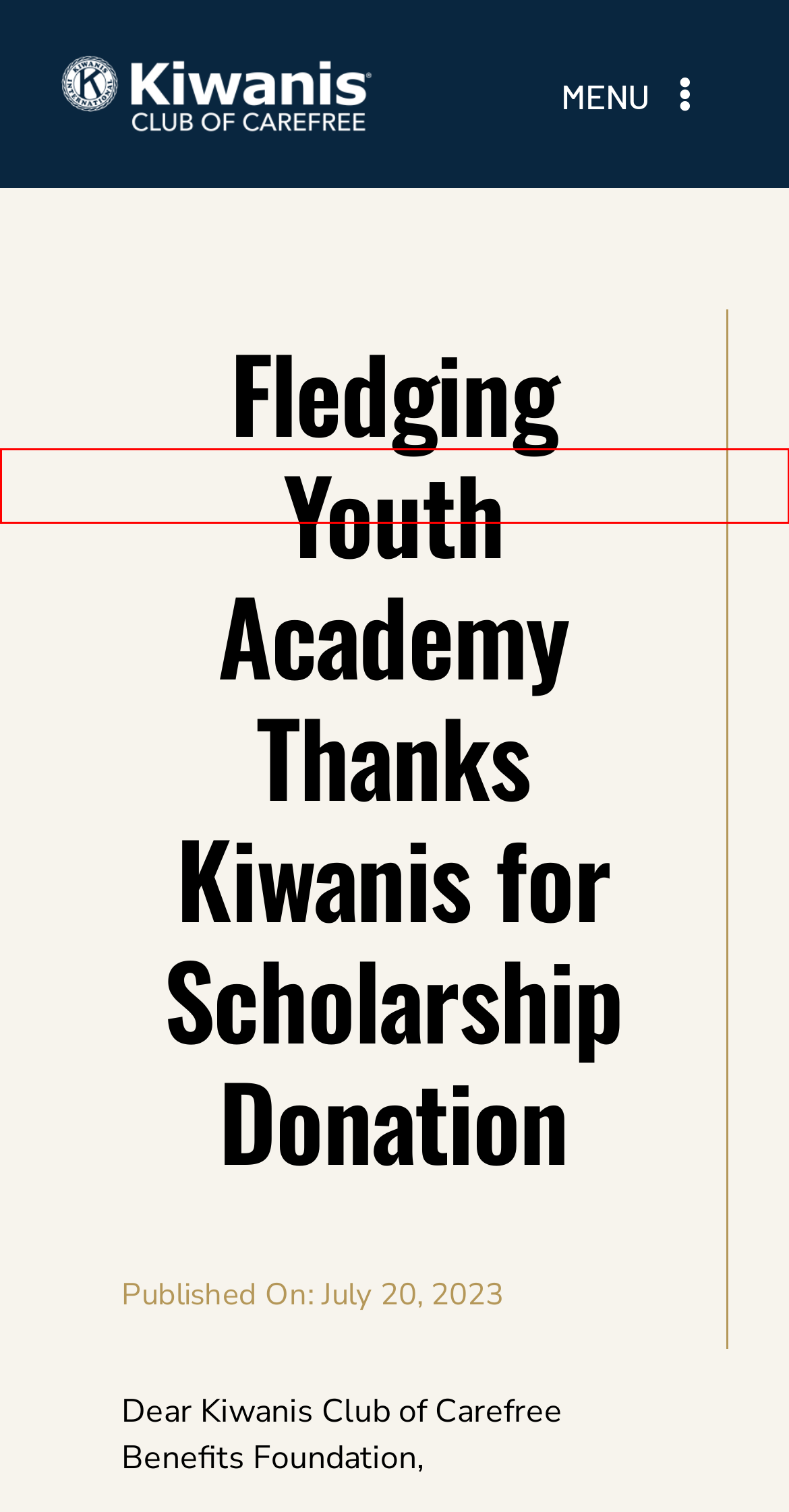With the provided screenshot showing a webpage and a red bounding box, determine which webpage description best fits the new page that appears after clicking the element inside the red box. Here are the options:
A. Community Outreach | Kiwanis Club of Carefree, Arizona
B. MemberDay
C. Events from June 19 – July 31 | Kiwanis Club of Carefree, Arizona
D. About Kiwanis Club of Carefree | Kiwanis Club of Carefree, Arizona
E. Latest News | Kiwanis Club of Carefree, Arizona
F. Kiwanis Club of Carefree, Arizona
G. Contact Us | Kiwanis Club of Carefree, Arizona
H. Join Kiwanis | Kiwanis Club of Carefree, Arizona

E